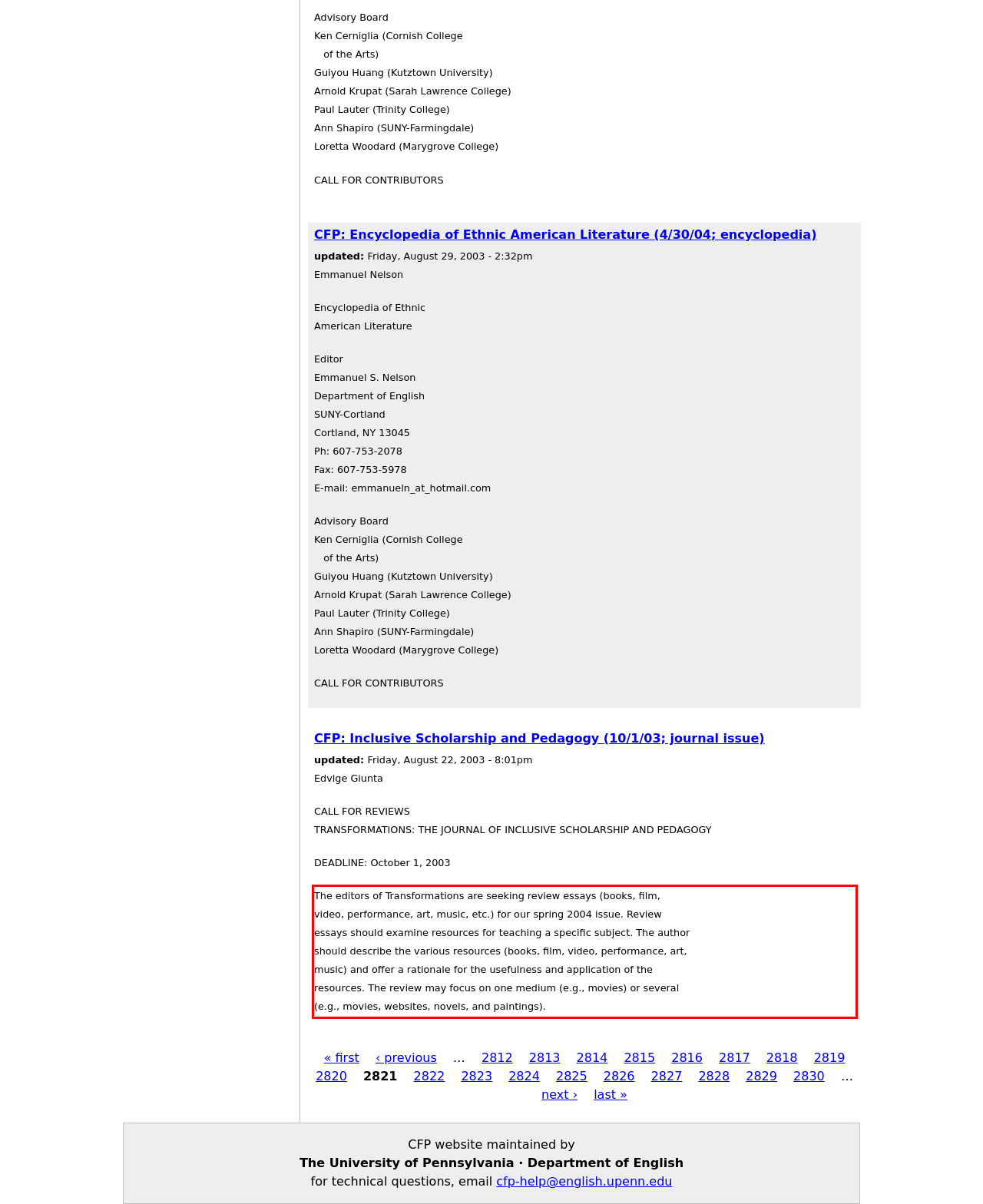Please perform OCR on the UI element surrounded by the red bounding box in the given webpage screenshot and extract its text content.

The editors of Transformations are seeking review essays (books, film, video, performance, art, music, etc.) for our spring 2004 issue. Review essays should examine resources for teaching a specific subject. The author should describe the various resources (books, film, video, performance, art, music) and offer a rationale for the usefulness and application of the resources. The review may focus on one medium (e.g., movies) or several (e.g., movies, websites, novels, and paintings).